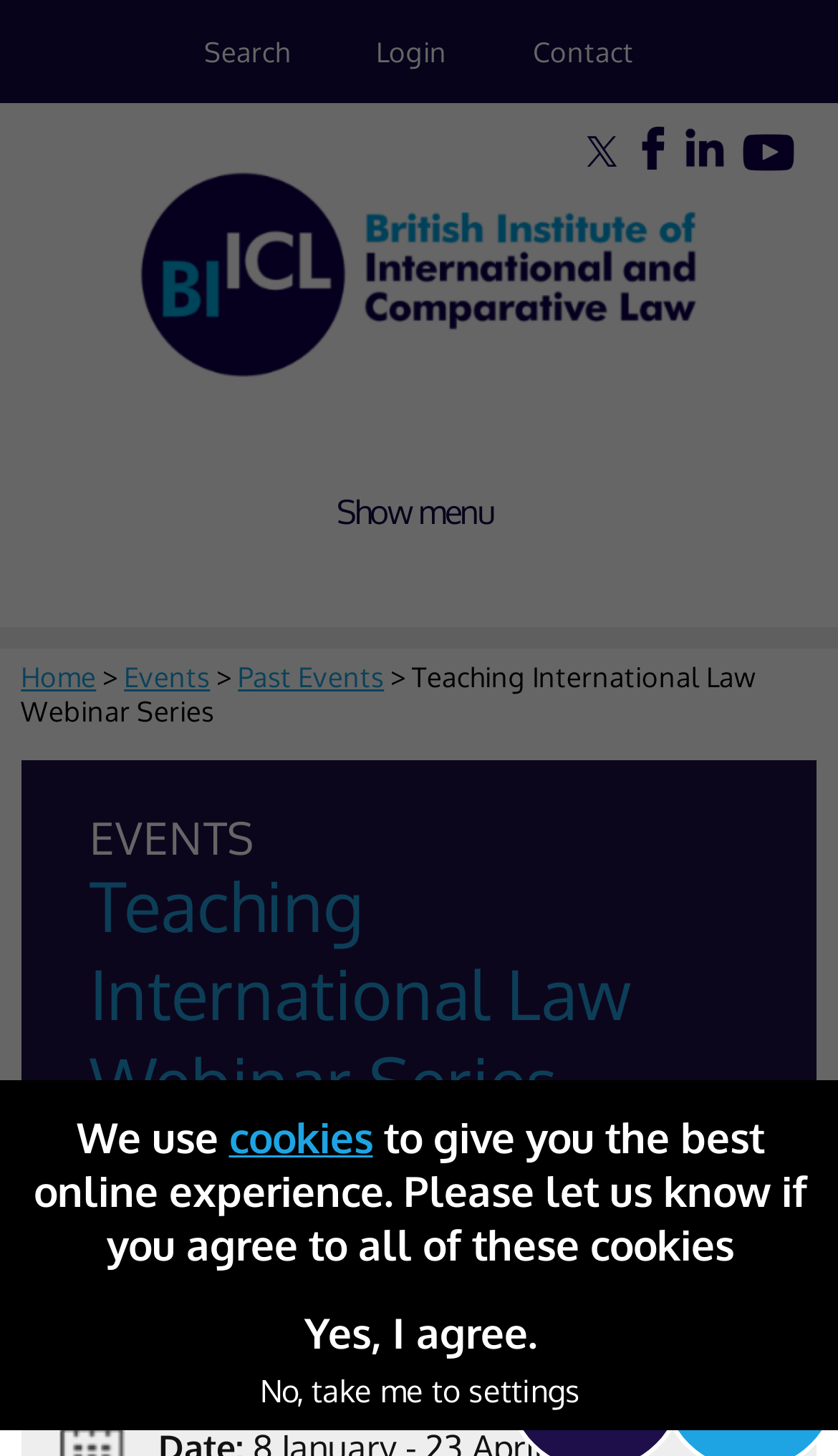What is the name of the institute?
Refer to the image and provide a one-word or short phrase answer.

BIICL